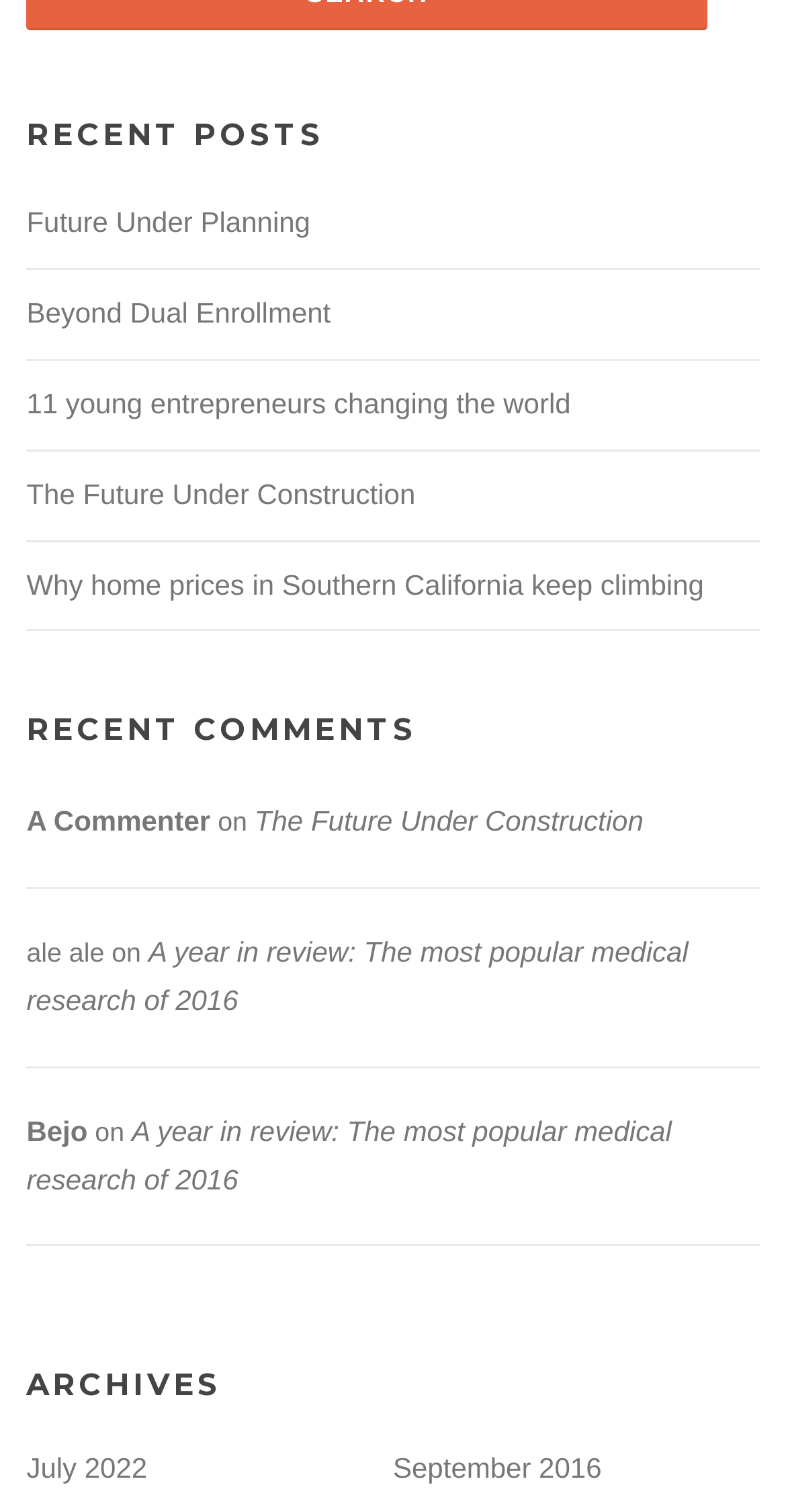Please identify the bounding box coordinates of the clickable region that I should interact with to perform the following instruction: "view recent posts". The coordinates should be expressed as four float numbers between 0 and 1, i.e., [left, top, right, bottom].

[0.034, 0.078, 0.966, 0.102]